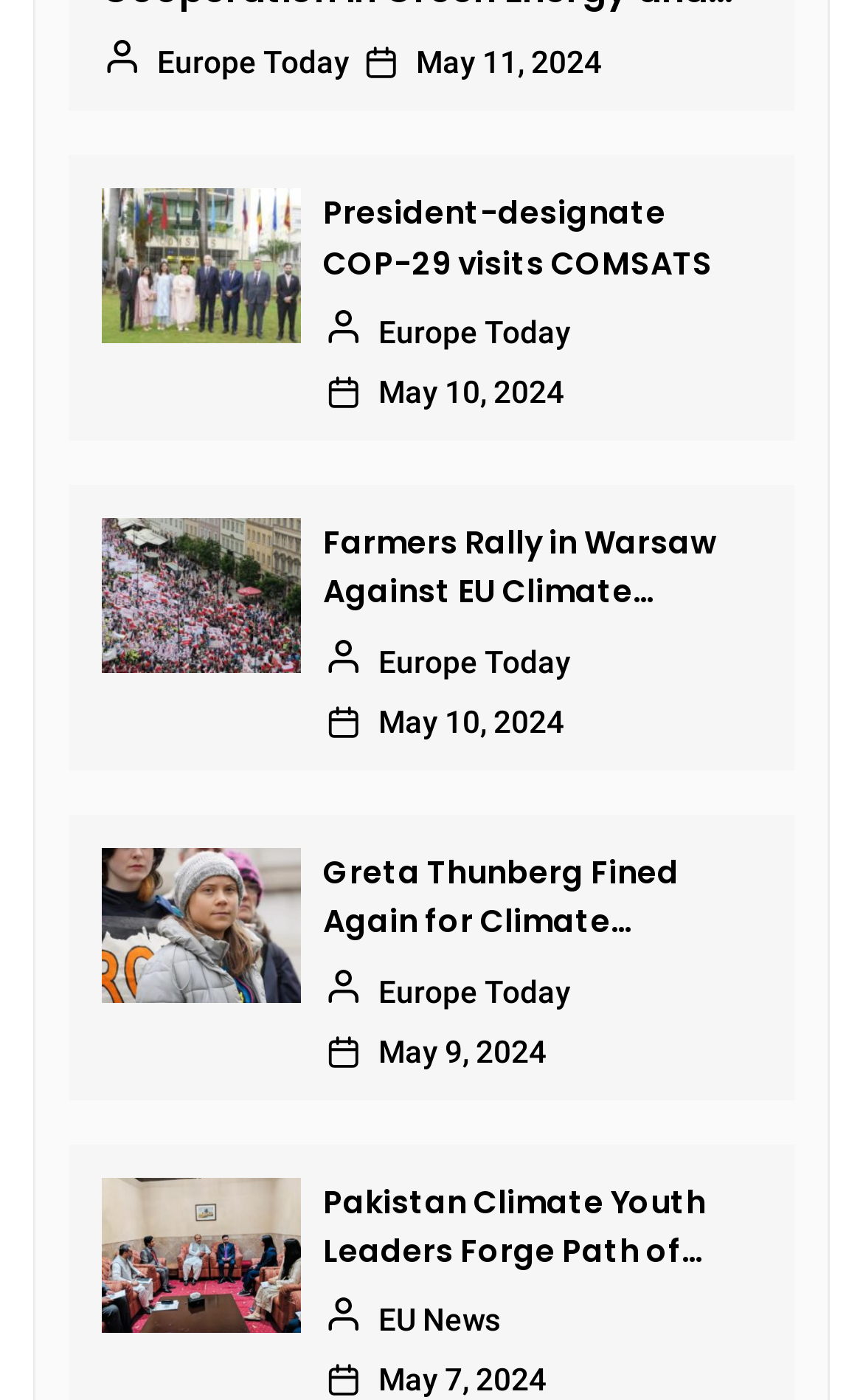Could you locate the bounding box coordinates for the section that should be clicked to accomplish this task: "Check news about Greta Thunberg".

[0.118, 0.605, 0.349, 0.716]